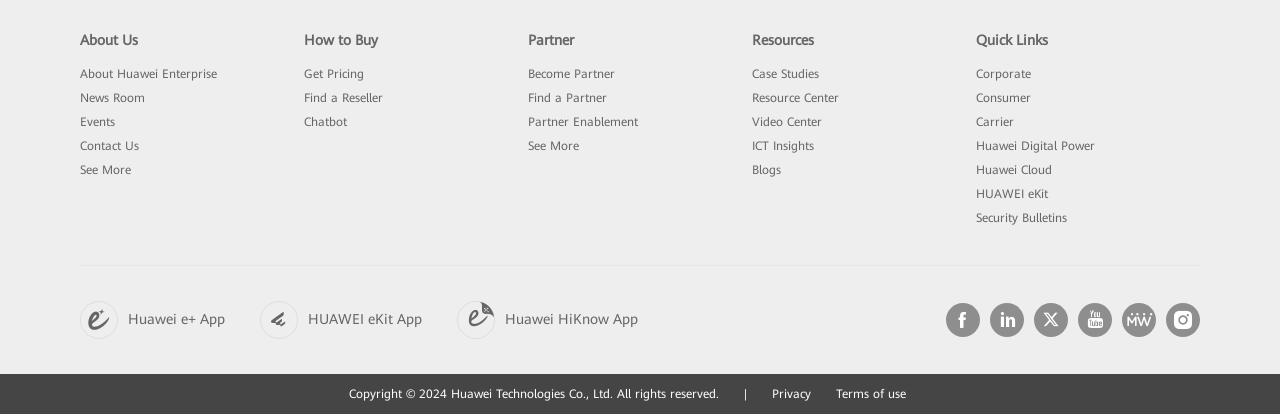Please find the bounding box coordinates of the element's region to be clicked to carry out this instruction: "View Case Studies".

[0.588, 0.161, 0.64, 0.195]